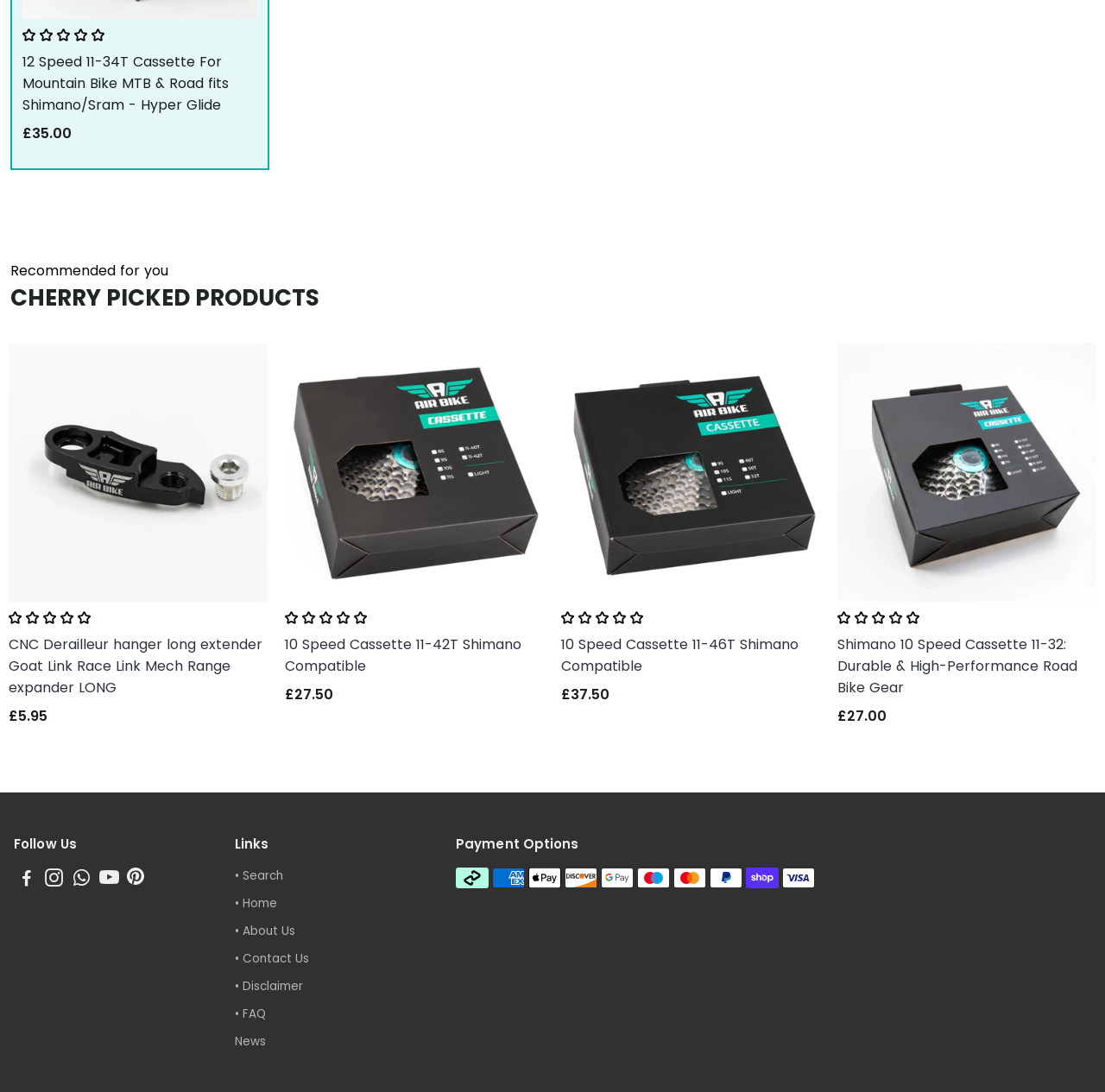Using the webpage screenshot and the element description • Contact Us, determine the bounding box coordinates. Specify the coordinates in the format (top-left x, top-left y, bottom-right x, bottom-right y) with values ranging from 0 to 1.

[0.212, 0.871, 0.28, 0.886]